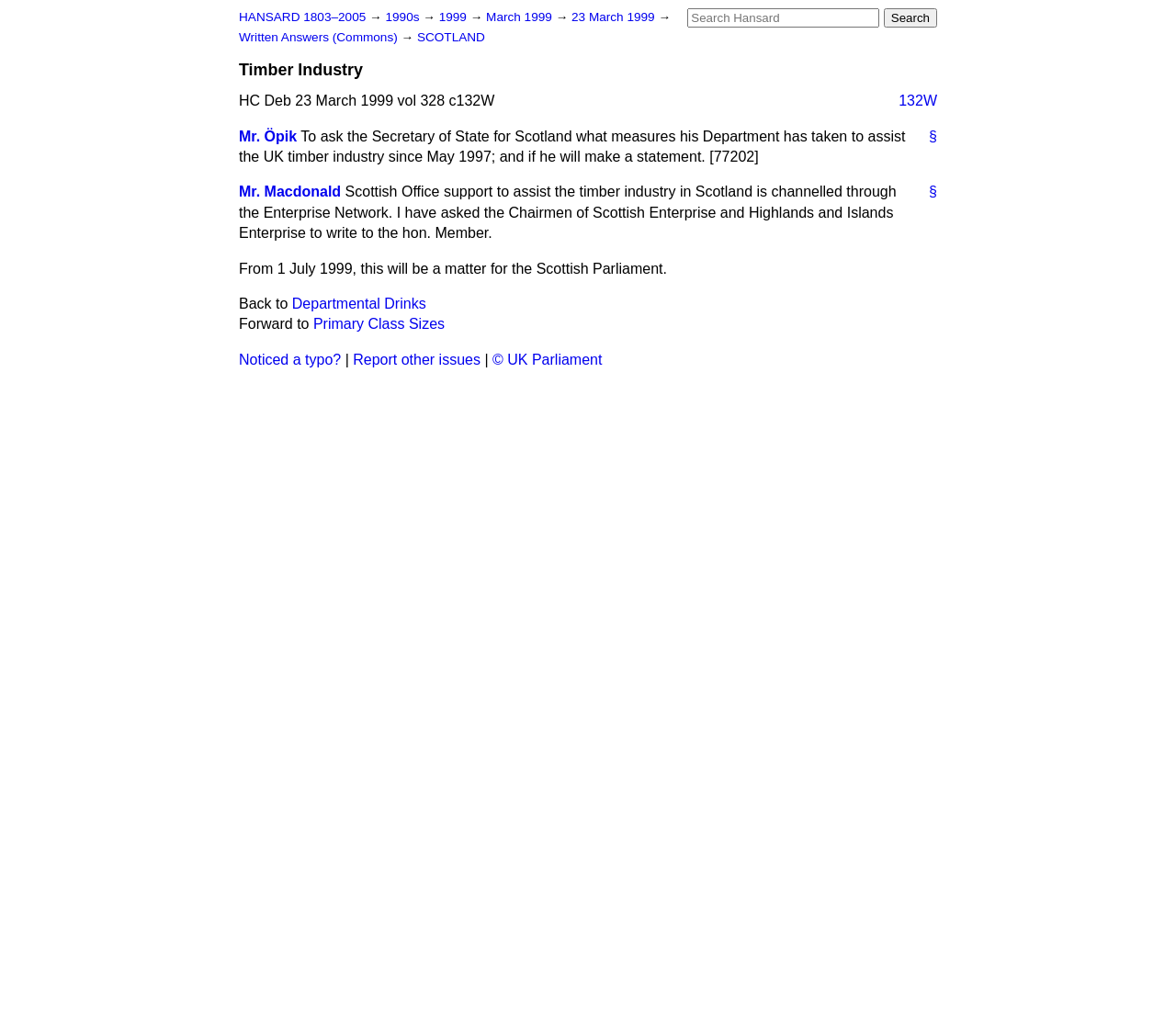Determine the bounding box coordinates of the region that needs to be clicked to achieve the task: "Go to HANSARD 1803–2005".

[0.203, 0.01, 0.311, 0.023]